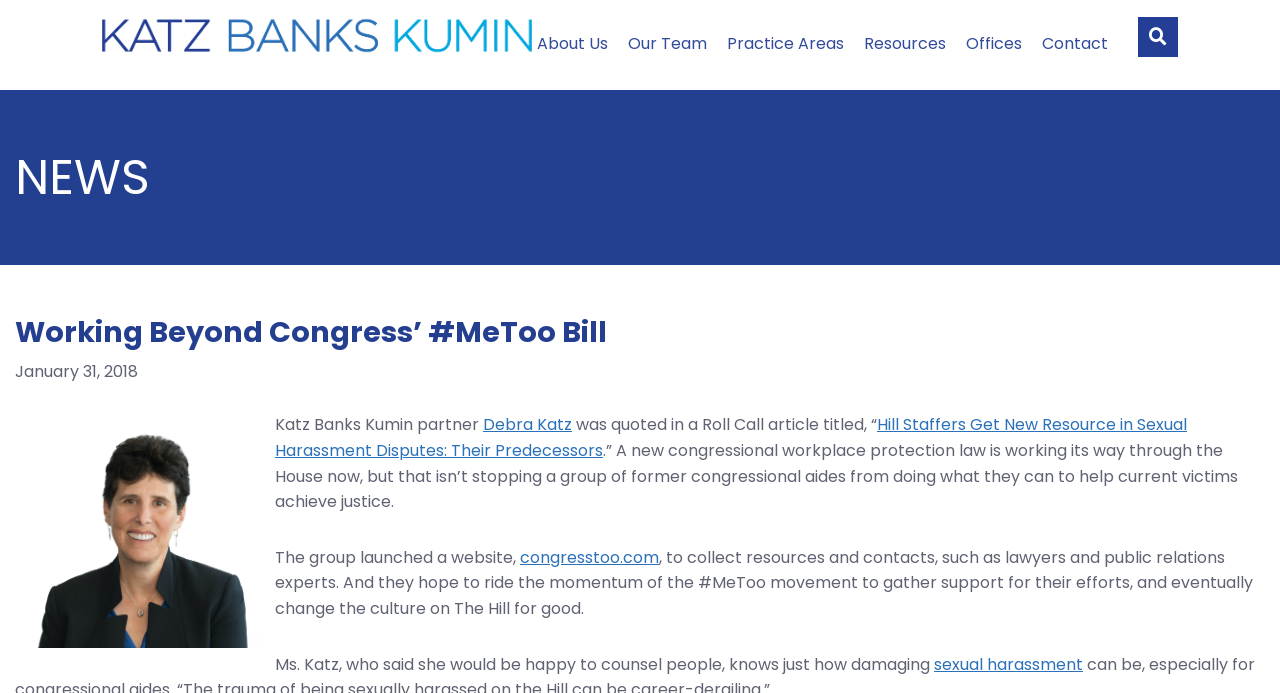What is the profession of Debra Katz?
Refer to the image and provide a thorough answer to the question.

I found the answer by reading the text of the news article, which mentions that Debra Katz is a partner at Katz Banks Kumin LLP and offers to counsel people.